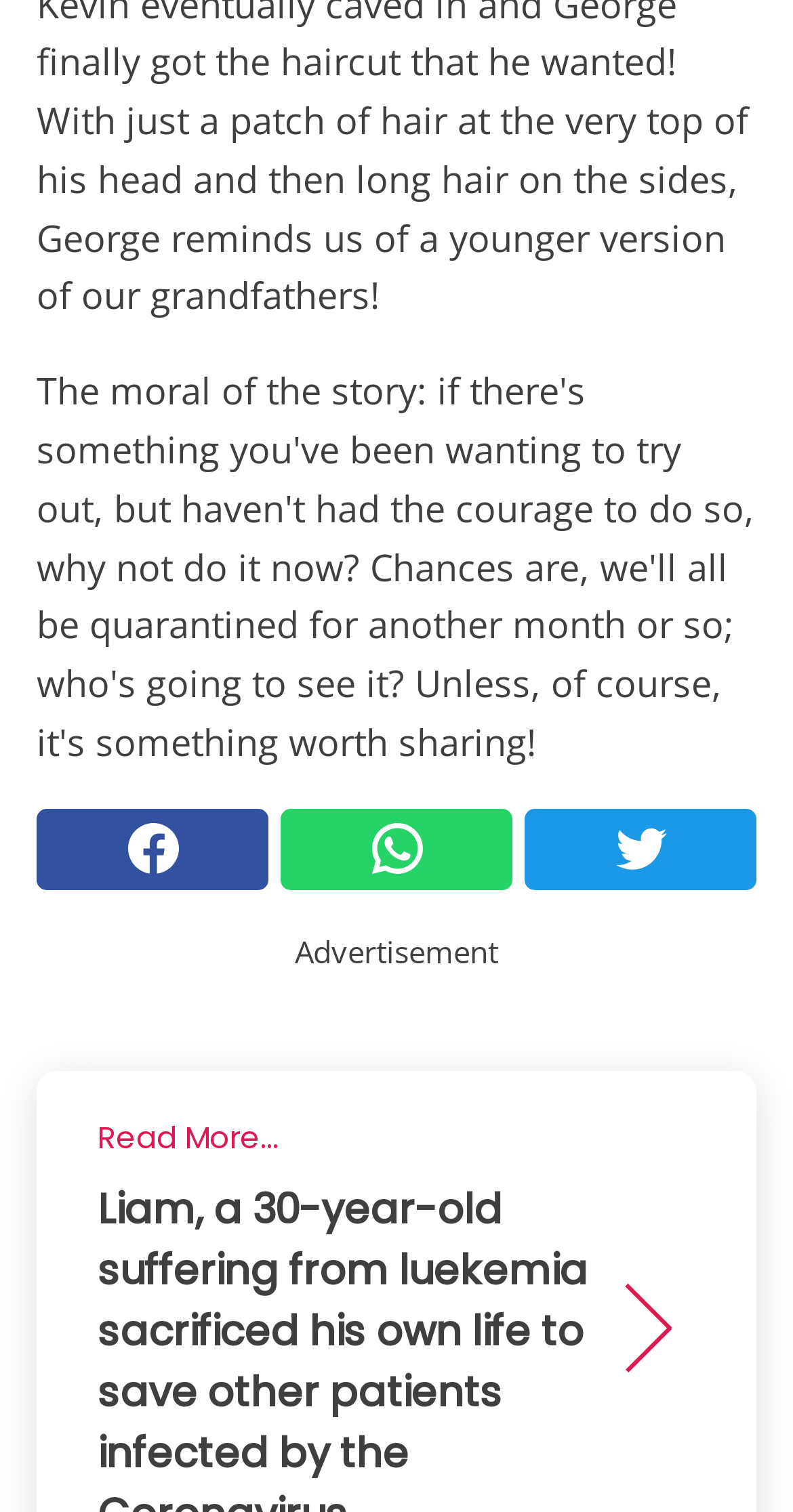How many social media platforms are shared?
Please respond to the question with a detailed and thorough explanation.

I counted the number of social media links at the top of the webpage, which are 'Share us on Facebook', 'Share us on WhatsApp', and 'Find us on Twitter', so there are 3 social media platforms shared.